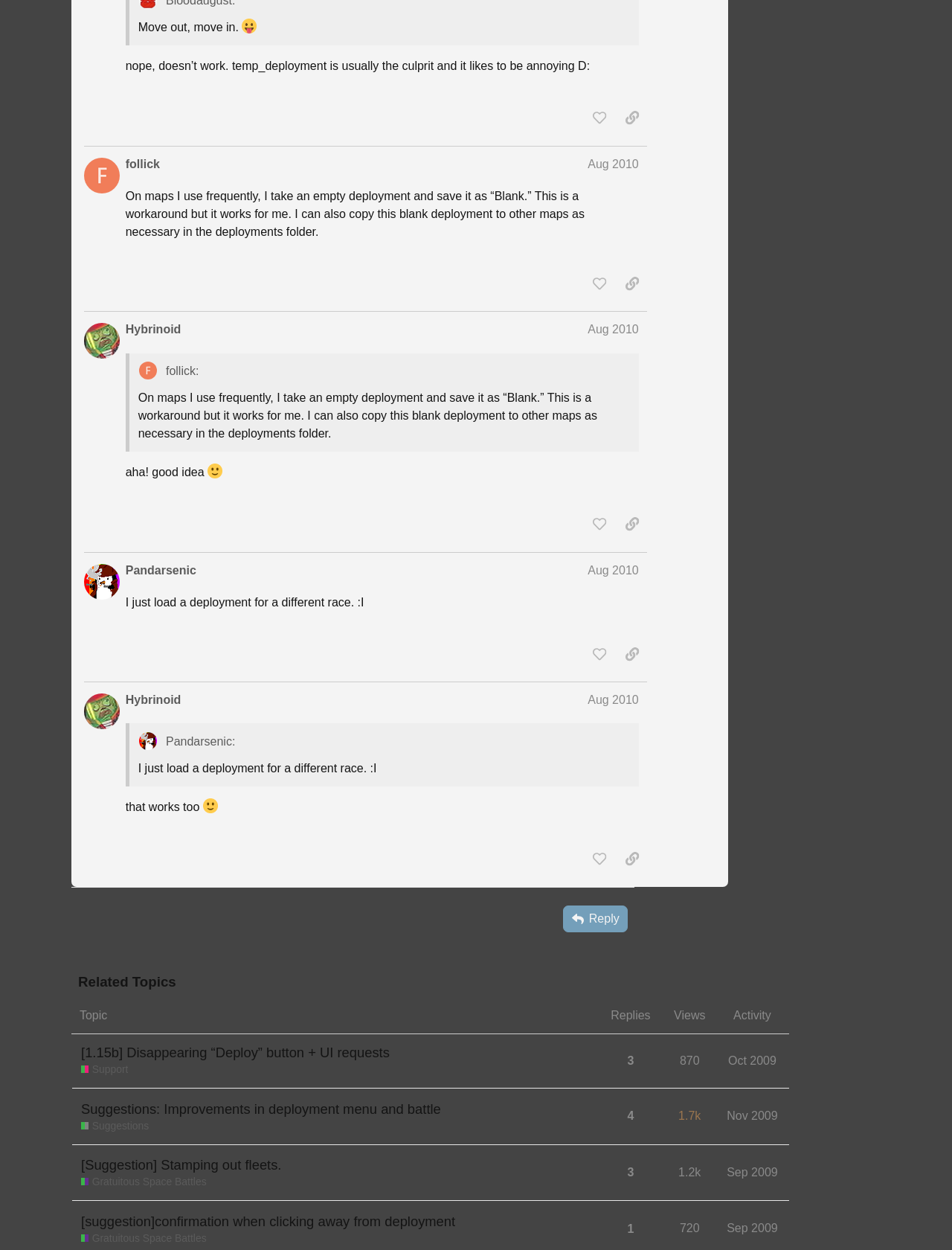Locate the bounding box coordinates of the clickable region necessary to complete the following instruction: "view related topic". Provide the coordinates in the format of four float numbers between 0 and 1, i.e., [left, top, right, bottom].

[0.075, 0.798, 0.829, 0.827]